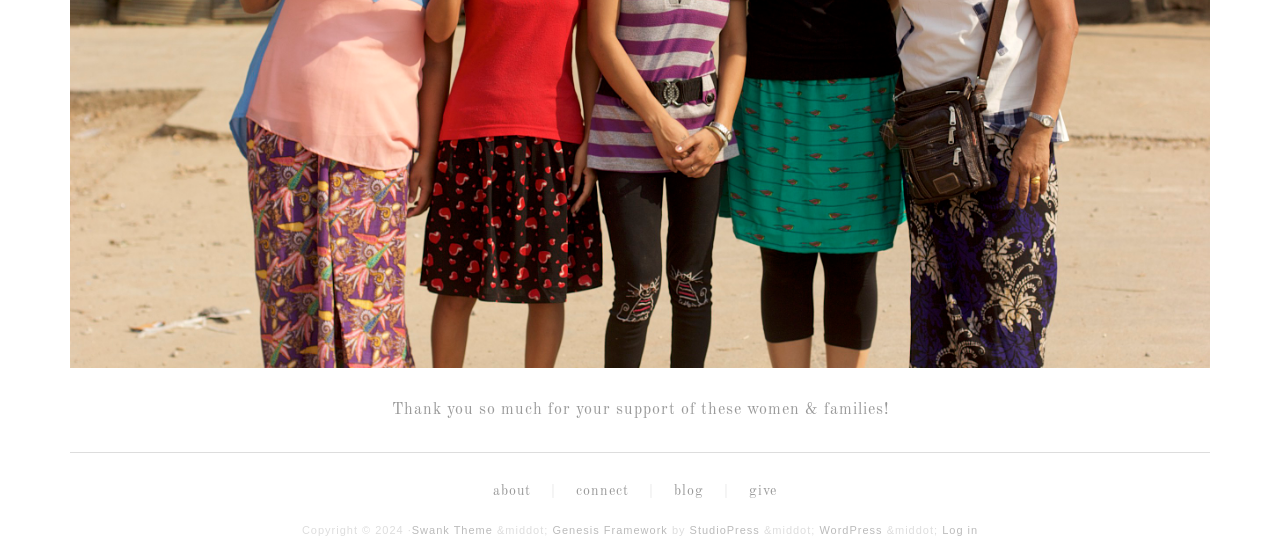Give a concise answer of one word or phrase to the question: 
Is there a login feature available on the website?

Yes